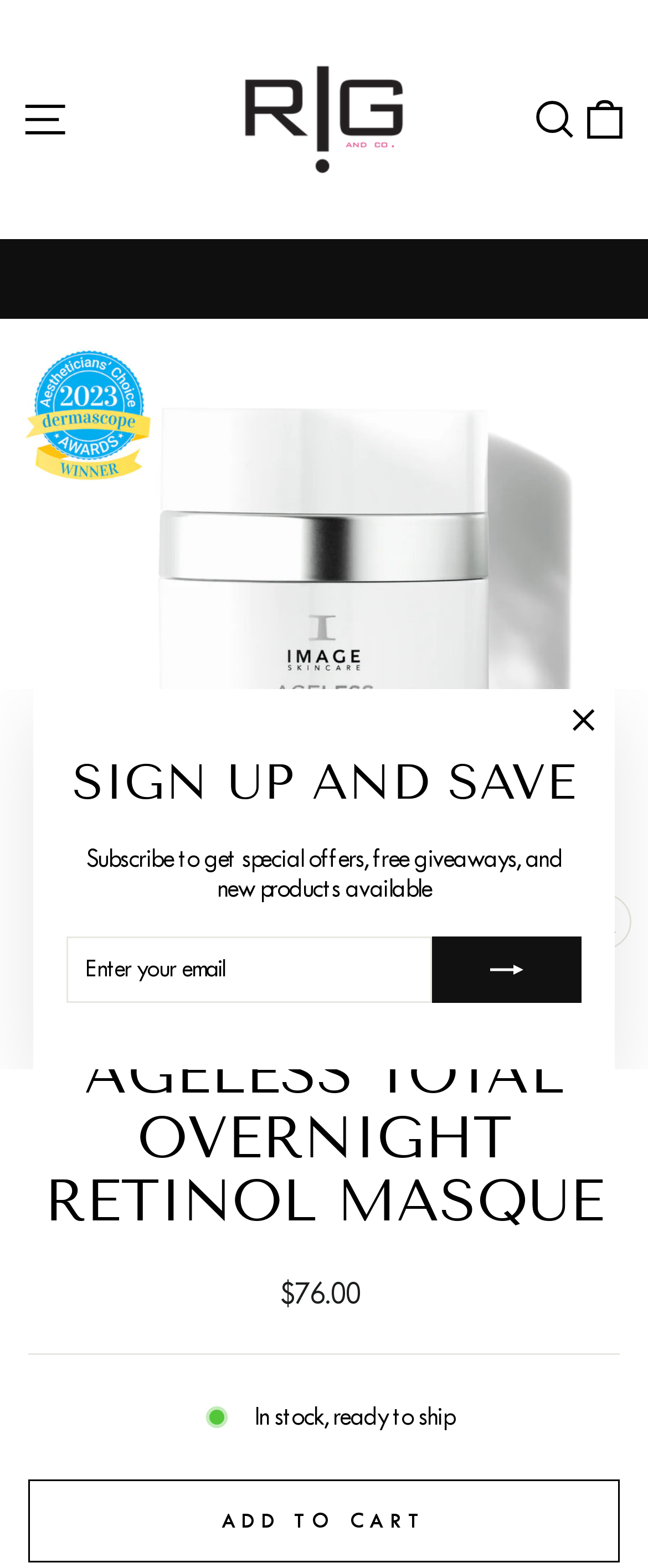Find the bounding box coordinates for the element described here: "icon-bag-minimalCart".

[0.888, 0.052, 0.976, 0.1]